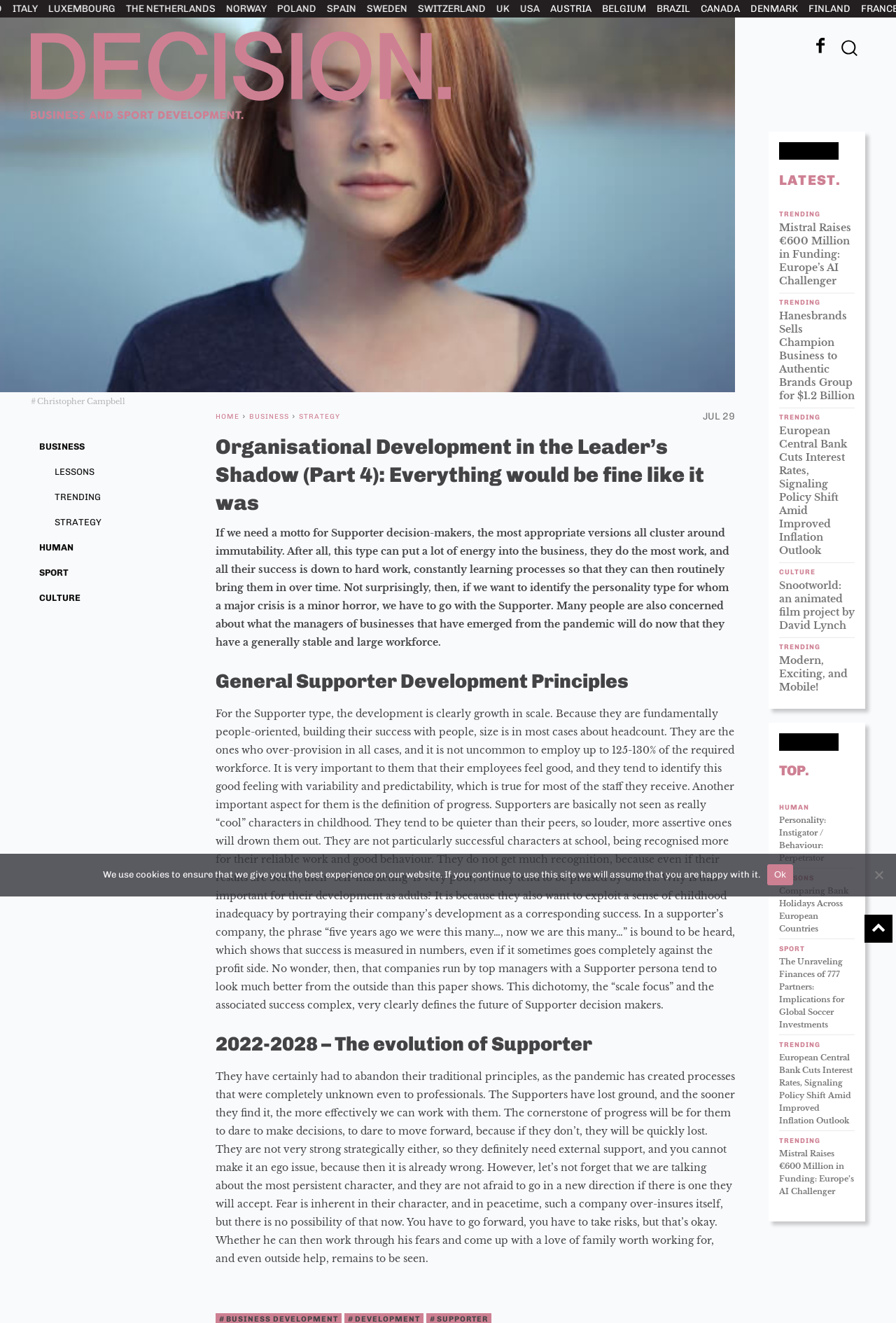What is the name of the logo?
Please answer the question as detailed as possible.

The logo is located at the top left corner of the webpage, and it is an image element with a bounding box coordinate of [0.034, 0.024, 0.503, 0.09].